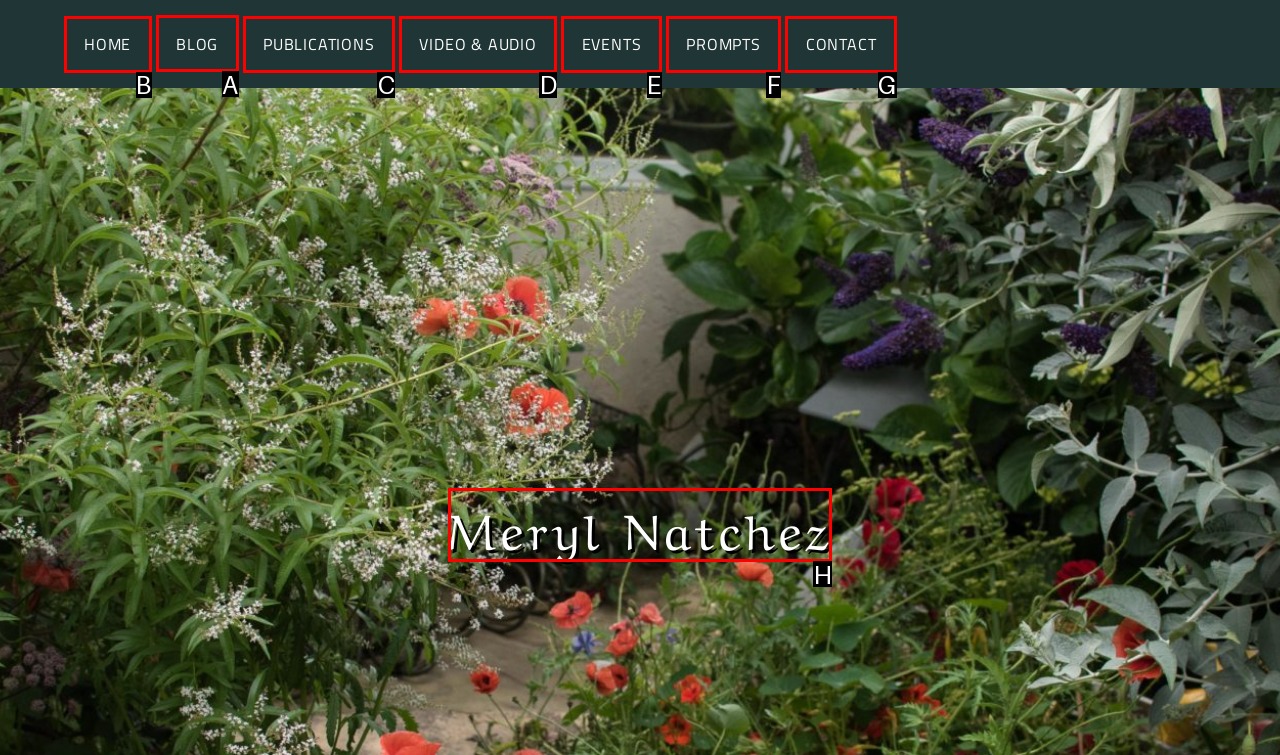Point out the HTML element I should click to achieve the following task: visit blog Provide the letter of the selected option from the choices.

A